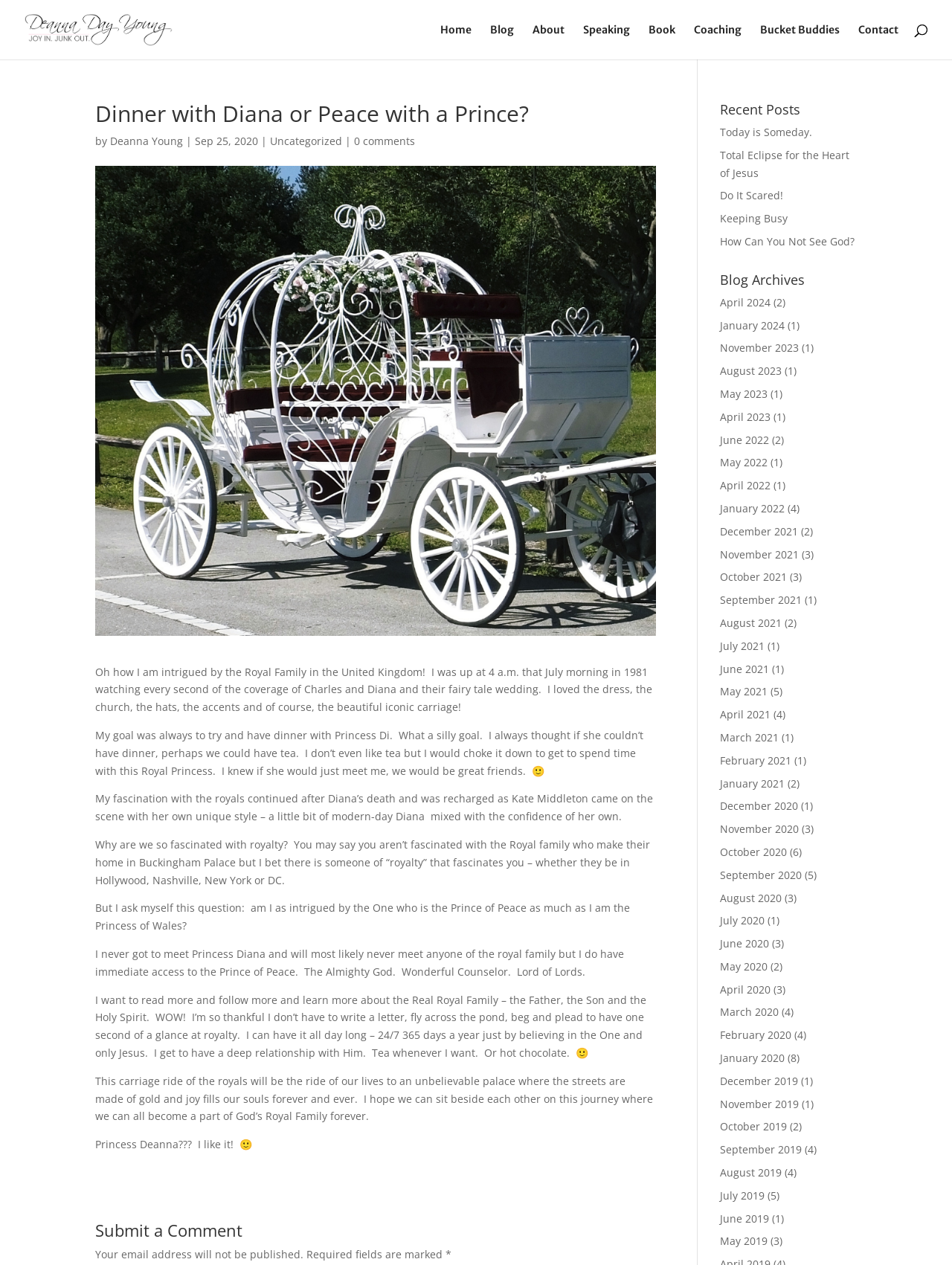Respond concisely with one word or phrase to the following query:
What is the author of the current article?

Deanna Young